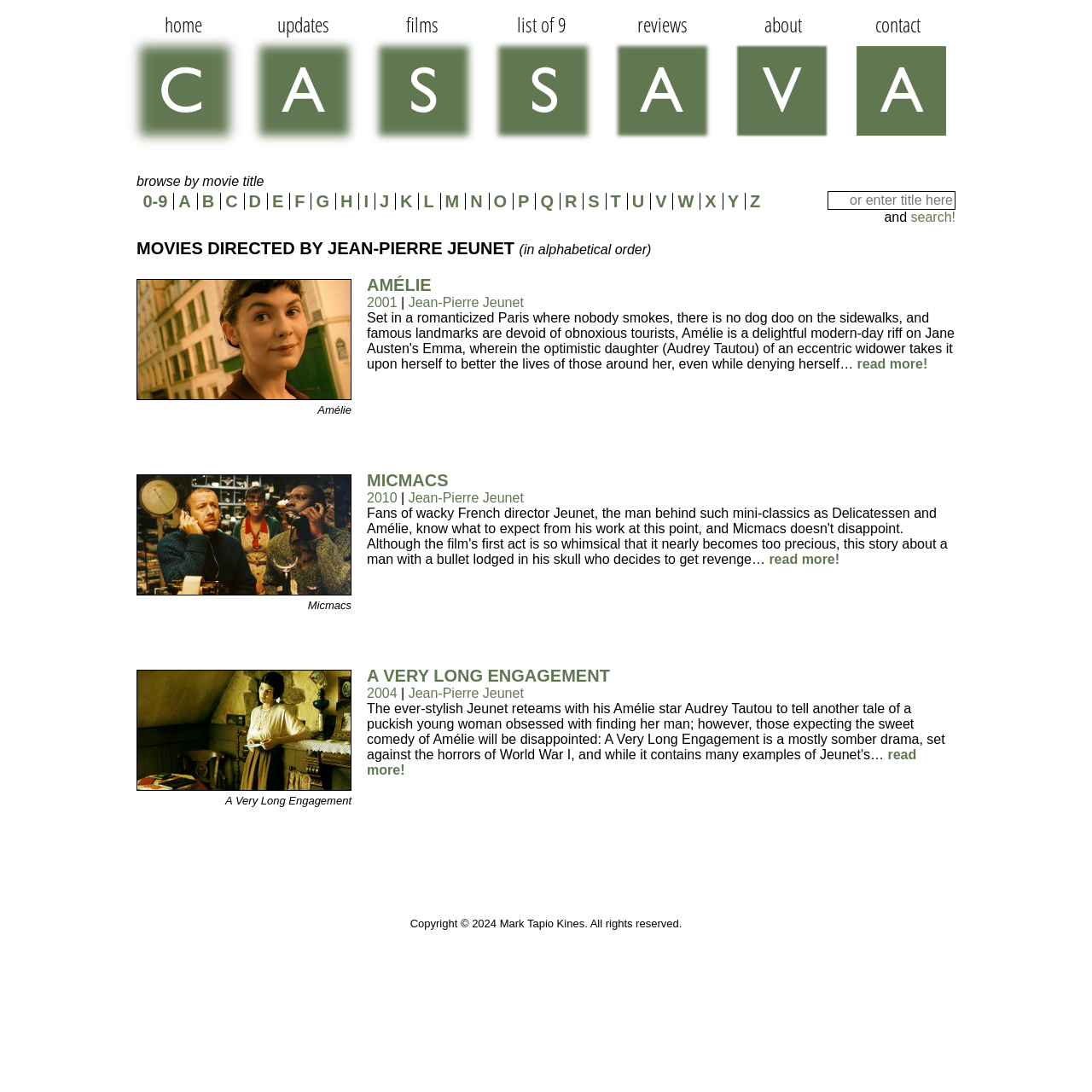Based on the element description A Very Long Engagement, identify the bounding box coordinates for the UI element. The coordinates should be in the format (top-left x, top-left y, bottom-right x, bottom-right y) and within the 0 to 1 range.

[0.336, 0.61, 0.558, 0.627]